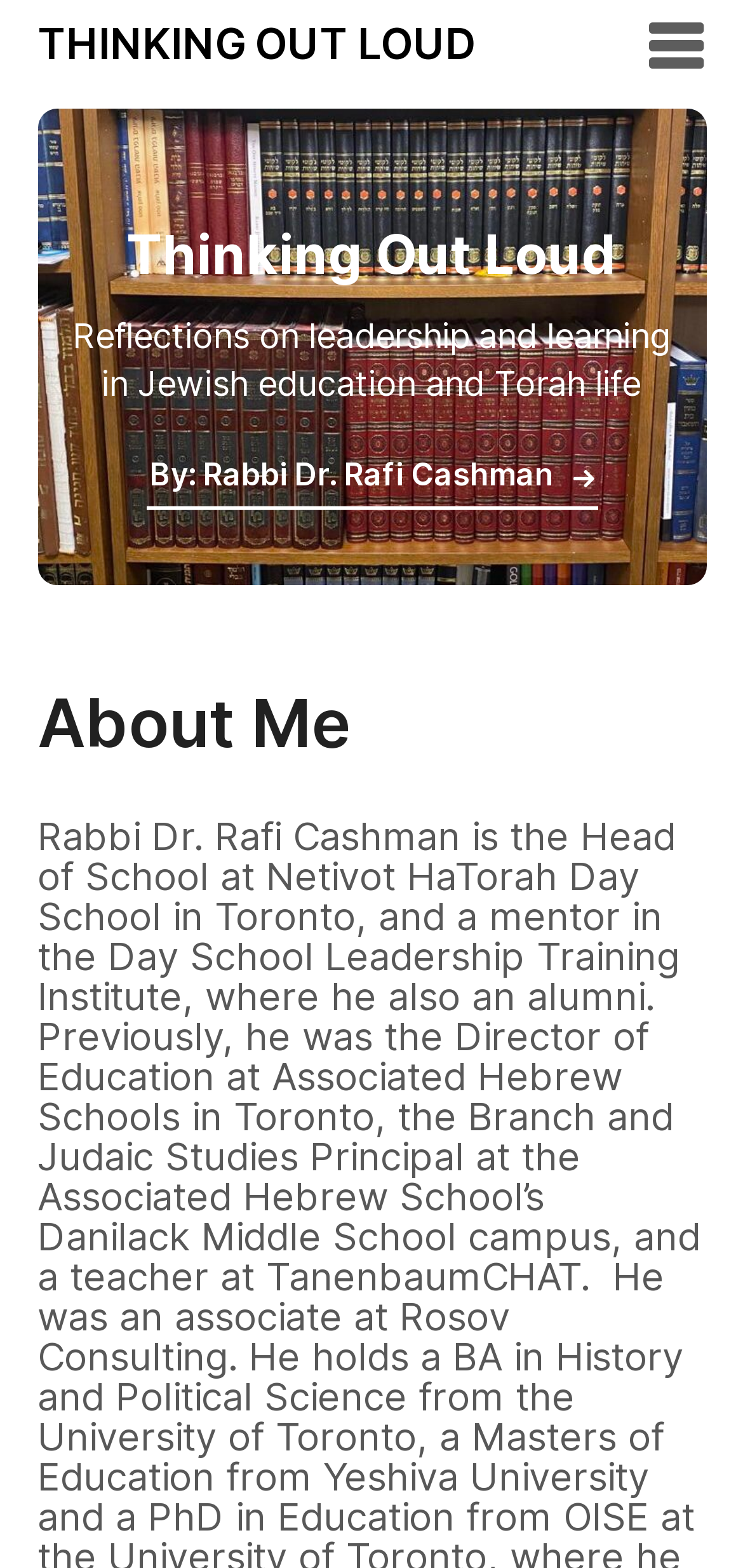What is the name of the author?
Please provide a single word or phrase answer based on the image.

Rabbi Dr. Rafi Cashman